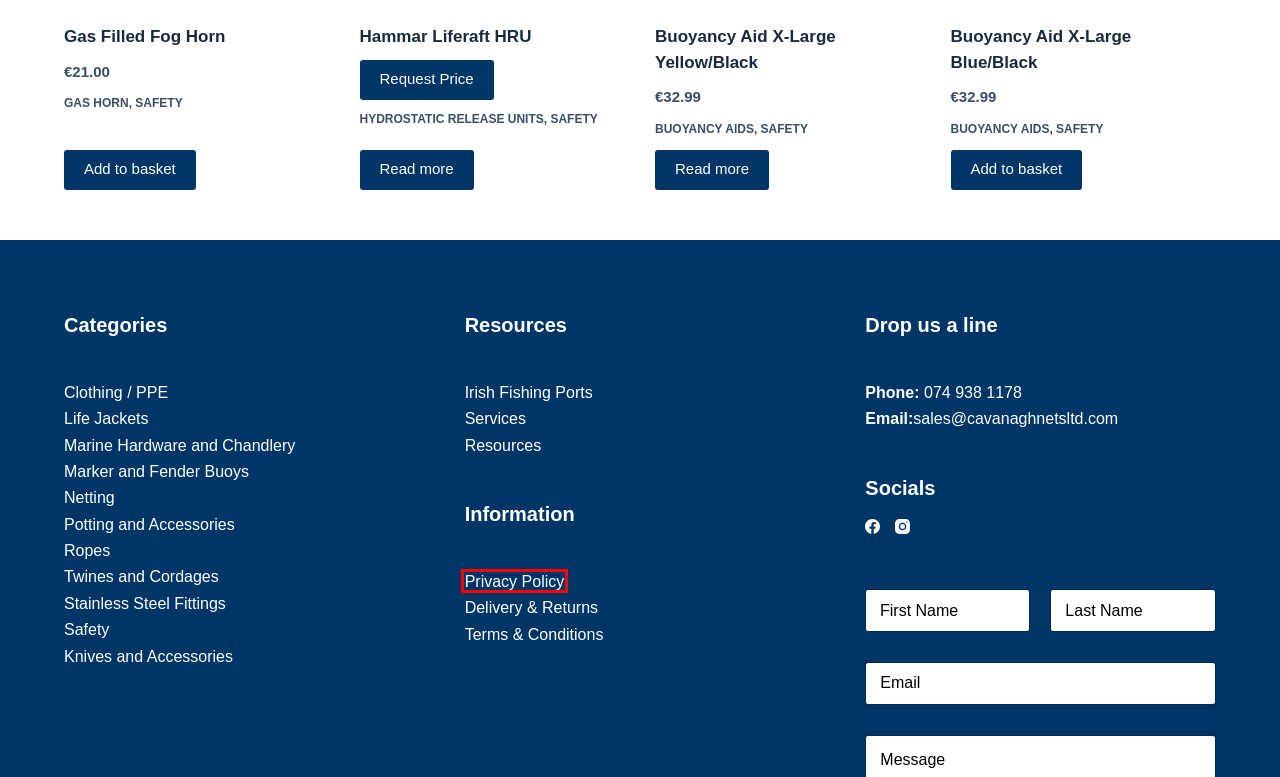After examining the screenshot of a webpage with a red bounding box, choose the most accurate webpage description that corresponds to the new page after clicking the element inside the red box. Here are the candidates:
A. Netting Archives - Cavanagh Nets
B. Clothing / PPE Archives - Cavanagh Nets
C. Life Jackets Archives - Cavanagh Nets
D. Privacy Policy - Cavanagh Nets
E. Twines and Cordages Archives - Cavanagh Nets
F. Gas Horn Archives - Cavanagh Nets
G. Hydrostatic Release Units Archives - Cavanagh Nets
H. Stainless Steel Fittings Archives - Cavanagh Nets

D